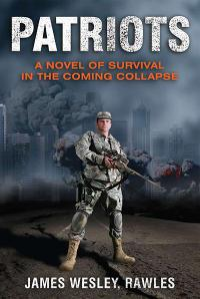Give a one-word or one-phrase response to the question:
Is the title of the book in uppercase?

Yes